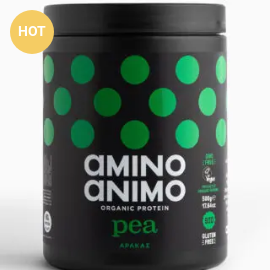Can you give a comprehensive explanation to the question given the content of the image?
What is highlighted in a striking green font?

The word 'pea' is highlighted in a striking green font because the caption specifically mentions that 'pea' is highlighted in a striking green font in the product description.